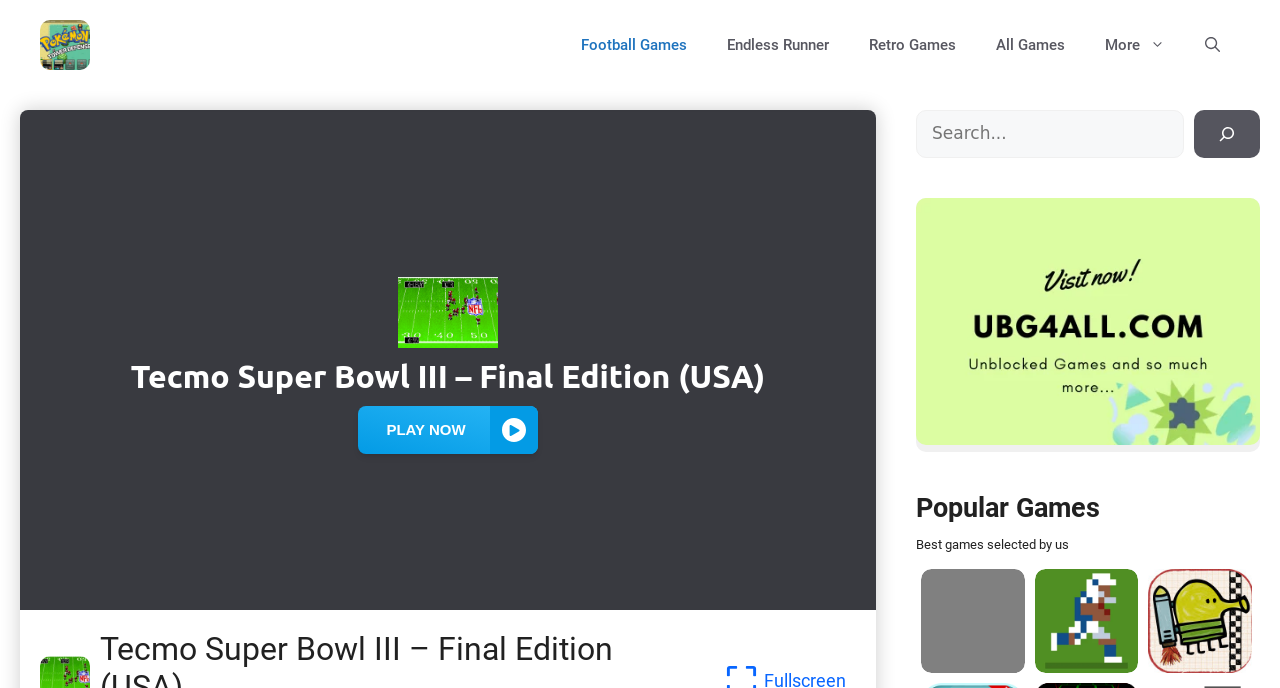Please give a one-word or short phrase response to the following question: 
What is the name of the website?

Pokémon Tower Defense